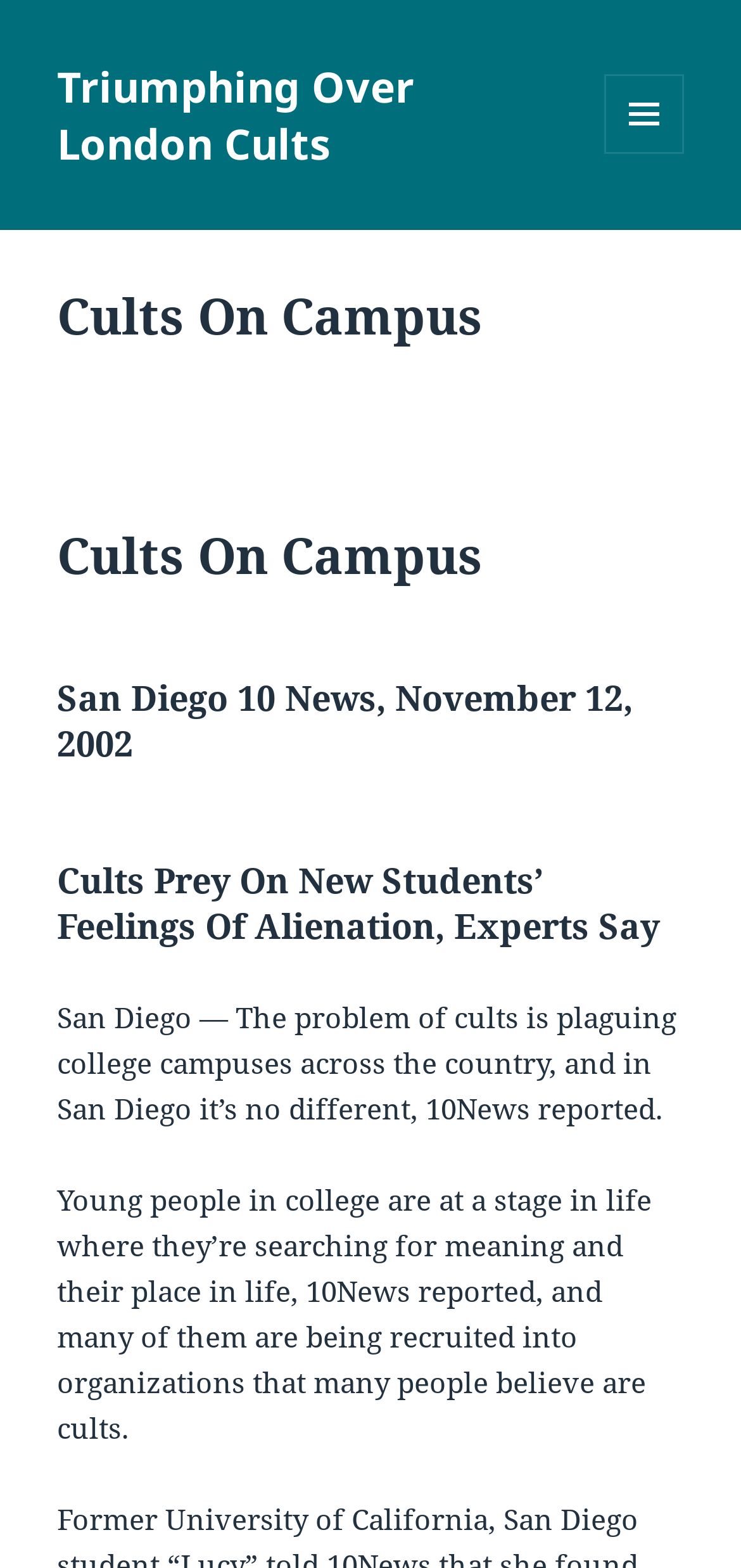How many headings are on the webpage?
Based on the visual, give a brief answer using one word or a short phrase.

4